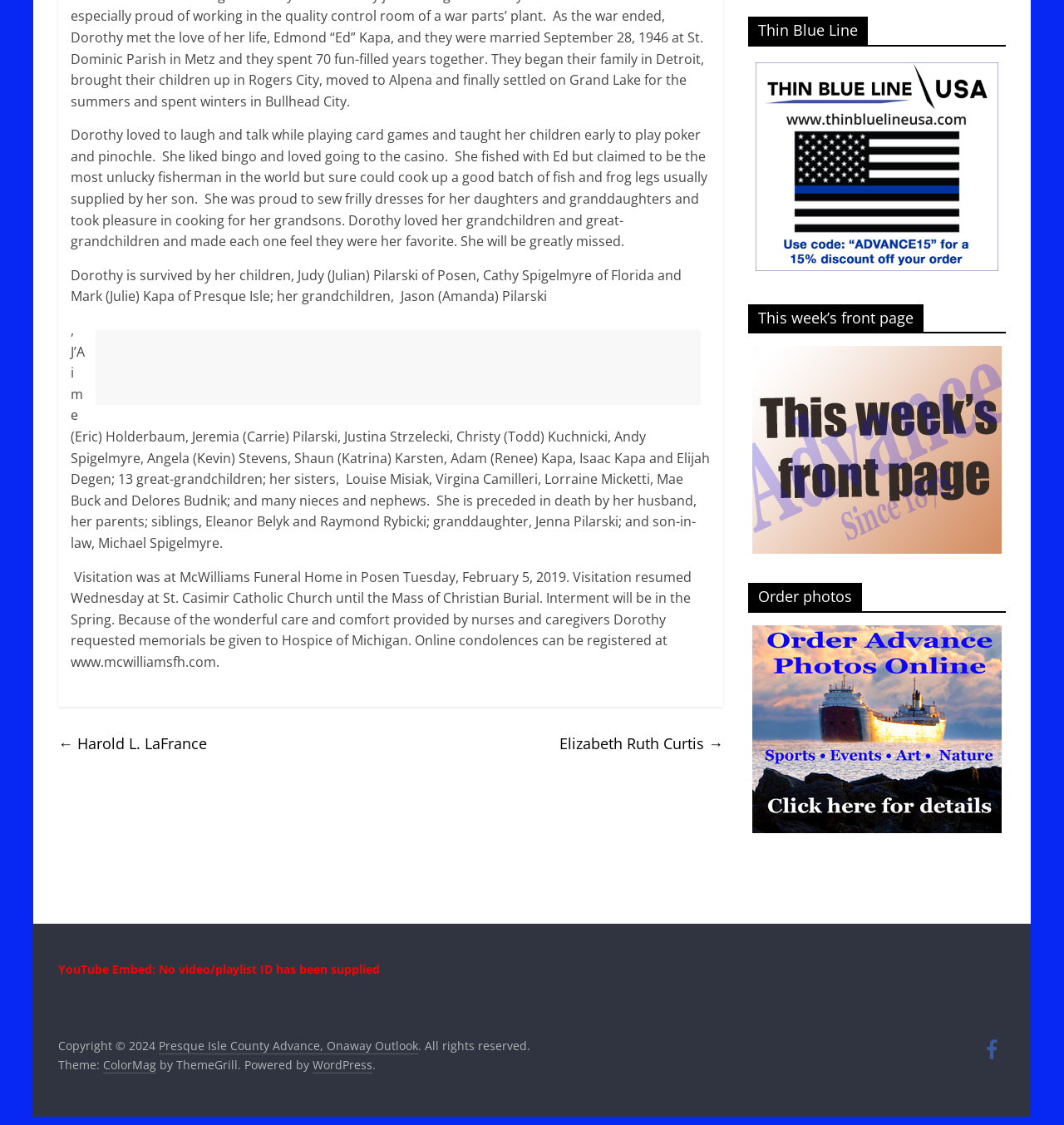Who is the subject of the obituary?
Answer the question with a thorough and detailed explanation.

The subject of the obituary is Dorothy, as indicated by the text describing her life, marriage, and family.